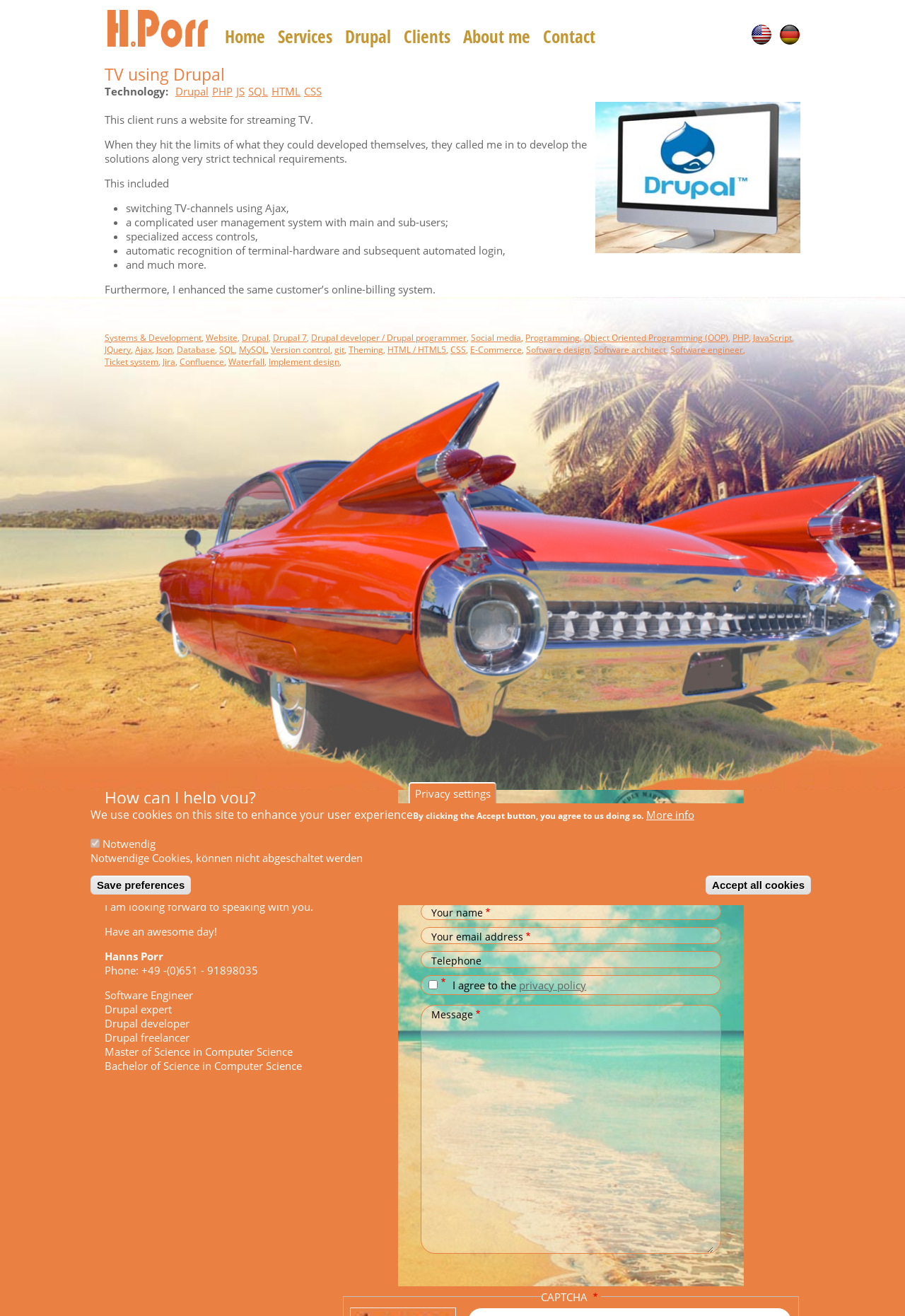Specify the bounding box coordinates of the element's region that should be clicked to achieve the following instruction: "Click the 'Drupal' link". The bounding box coordinates consist of four float numbers between 0 and 1, in the format [left, top, right, bottom].

[0.381, 0.018, 0.432, 0.038]